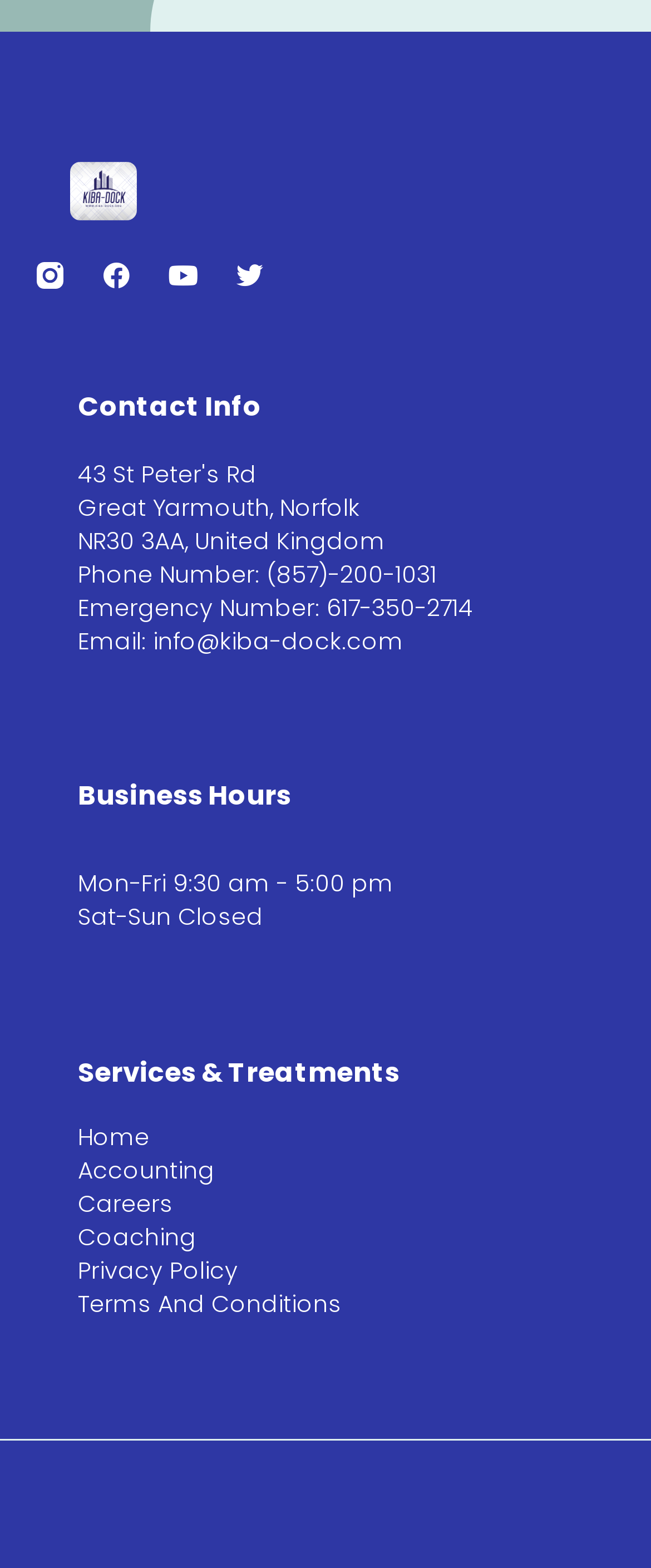Identify the bounding box for the UI element described as: "Facebook". The coordinates should be four float numbers between 0 and 1, i.e., [left, top, right, bottom].

[0.158, 0.167, 0.199, 0.184]